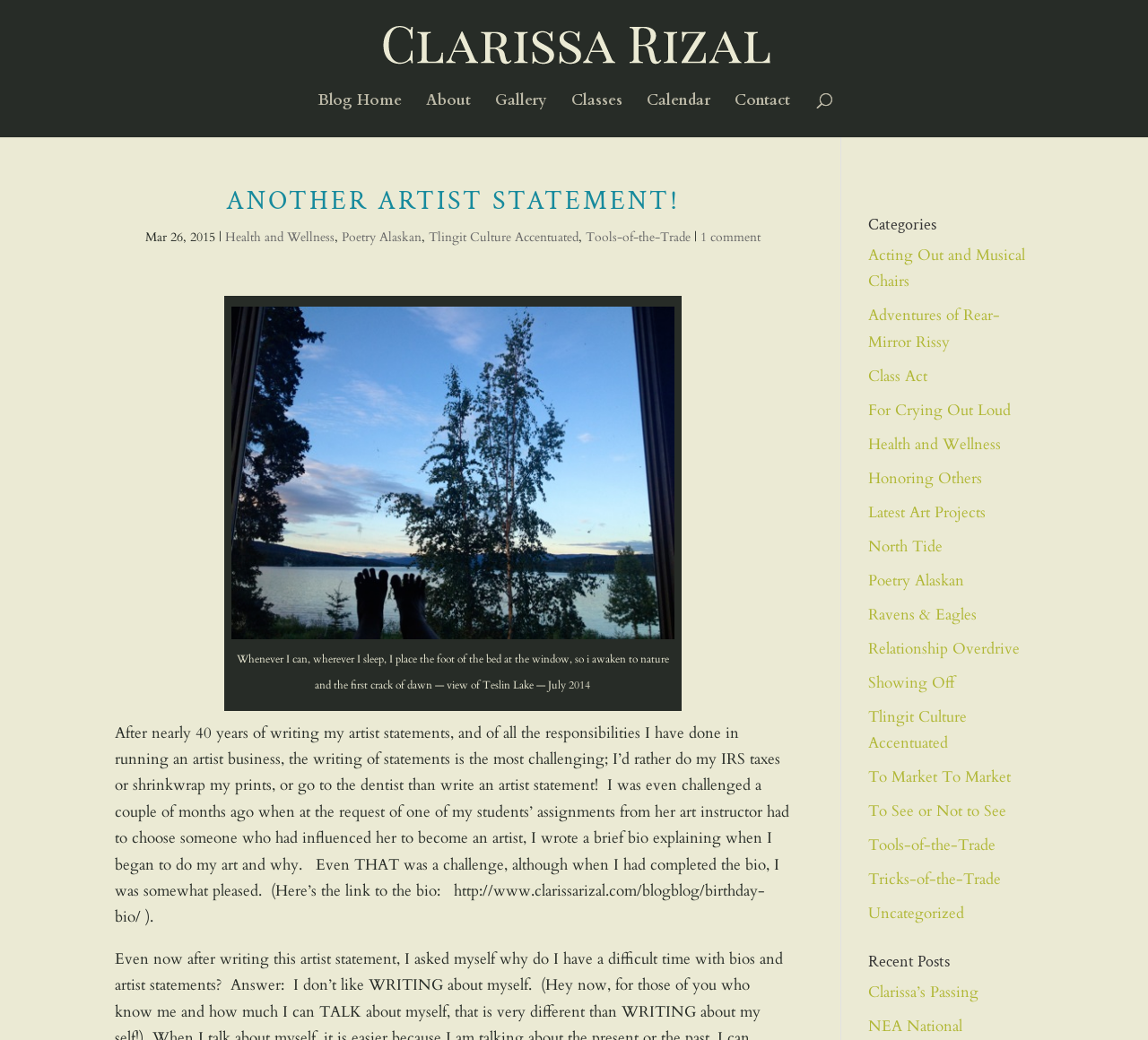Could you find the bounding box coordinates of the clickable area to complete this instruction: "check recent posts"?

[0.756, 0.917, 0.9, 0.941]